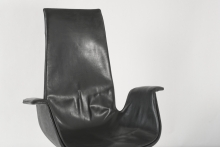Describe the image thoroughly.

This image showcases a high-back TULIP CHAIR, a vintage piece designed by renowned designers Fabricius and Kastholm. Manufactured in Germany around 1970, it is characterized by its sleek, modern design and use of high-quality materials. The chair features a striking black leather cover that displays a light patina, indicative of its well-maintained condition. Although it shows slight signs of wear, notably a flaw on the back of an armrest and a Y-shaped repair on the edge of the seat, it remains a stylish and functional addition to any space. The chair stands on castors, adding a practical element to its design, making it suitable for both home and office environments. This piece is currently available for purchase at a price of €2,290.00.